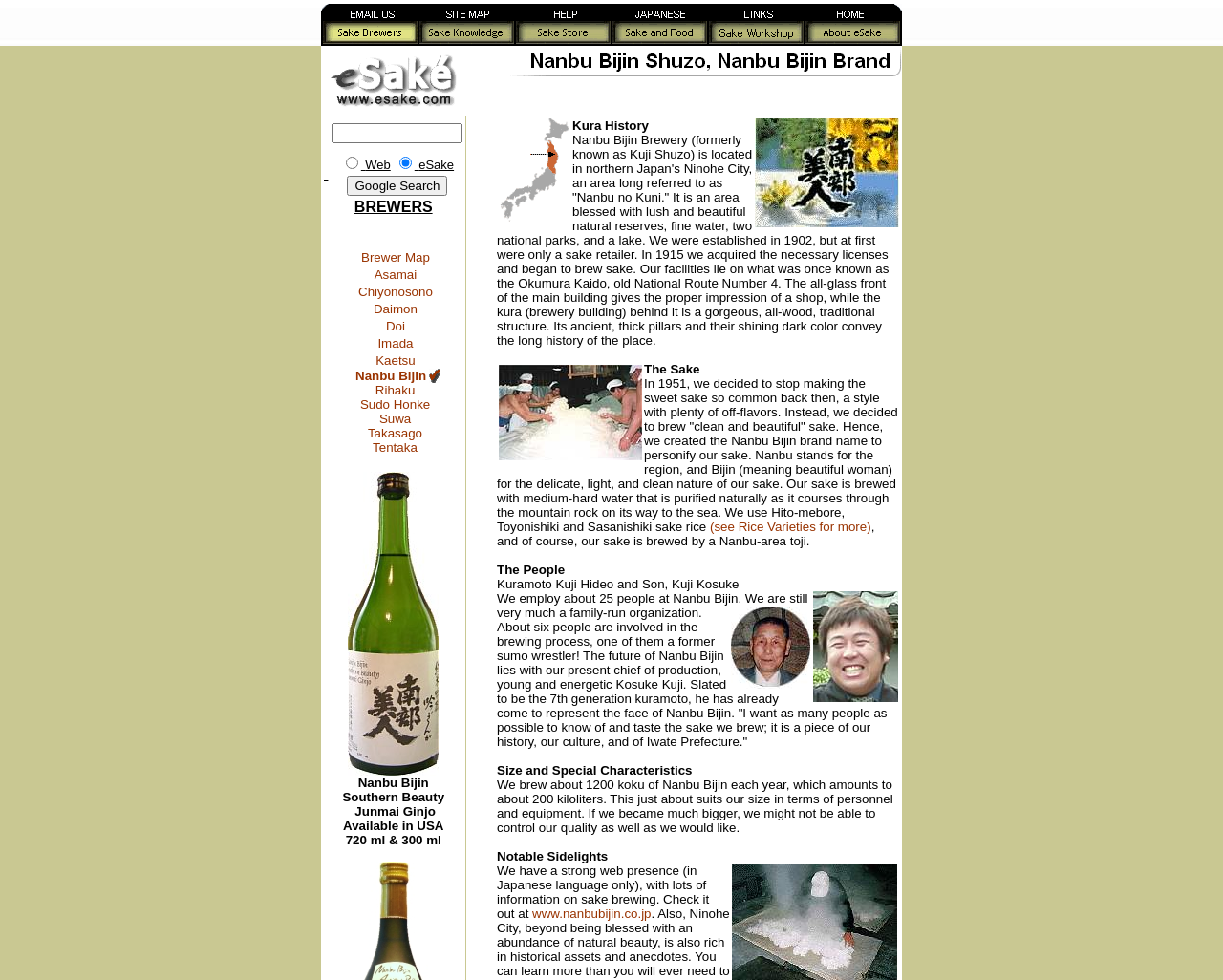Using the provided element description: "Brewer Map", determine the bounding box coordinates of the corresponding UI element in the screenshot.

[0.295, 0.255, 0.351, 0.27]